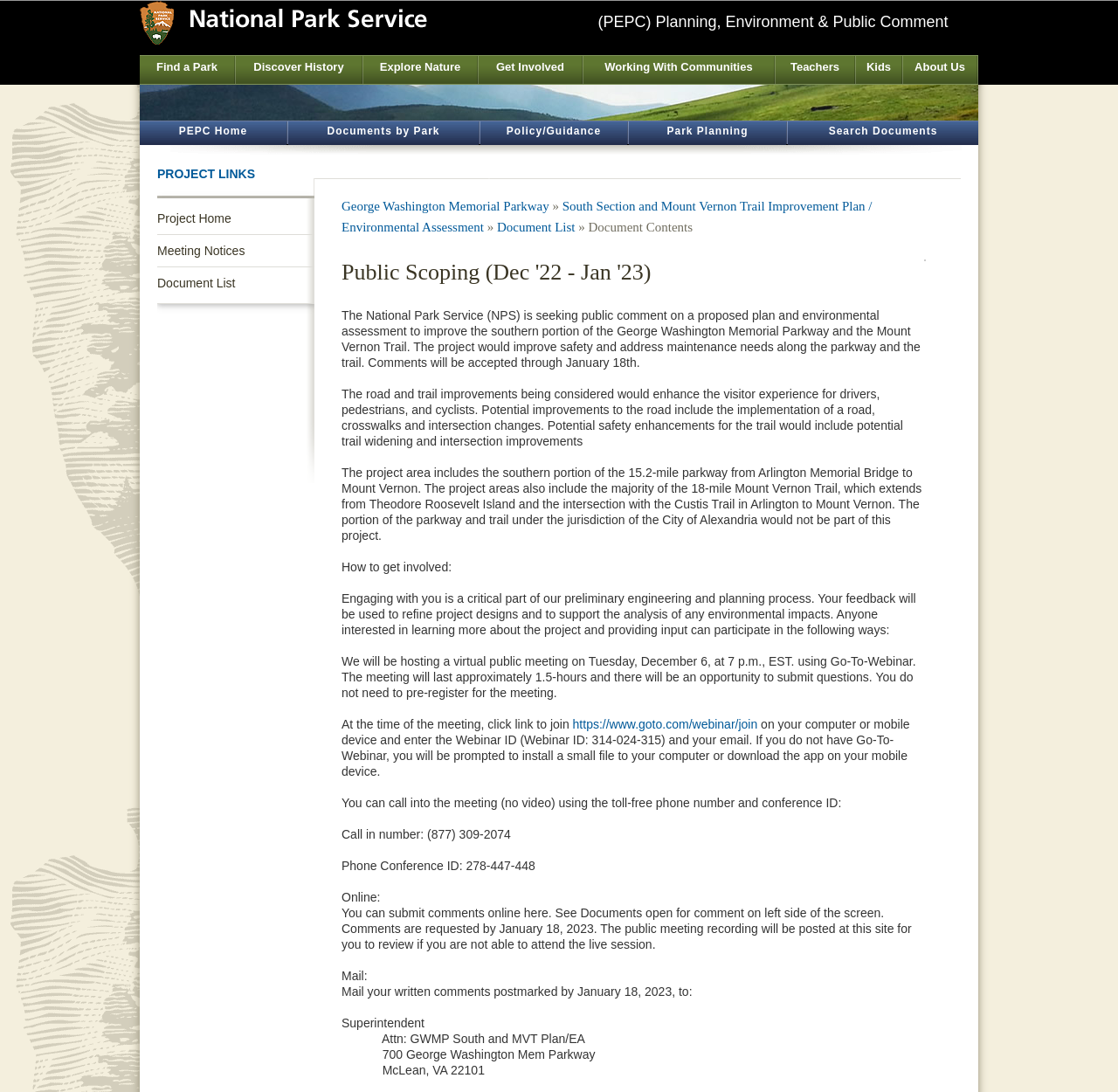Determine the bounding box coordinates in the format (top-left x, top-left y, bottom-right x, bottom-right y). Ensure all values are floating point numbers between 0 and 1. Identify the bounding box of the UI element described by: https://www.goto.com/webinar/join

[0.512, 0.657, 0.678, 0.67]